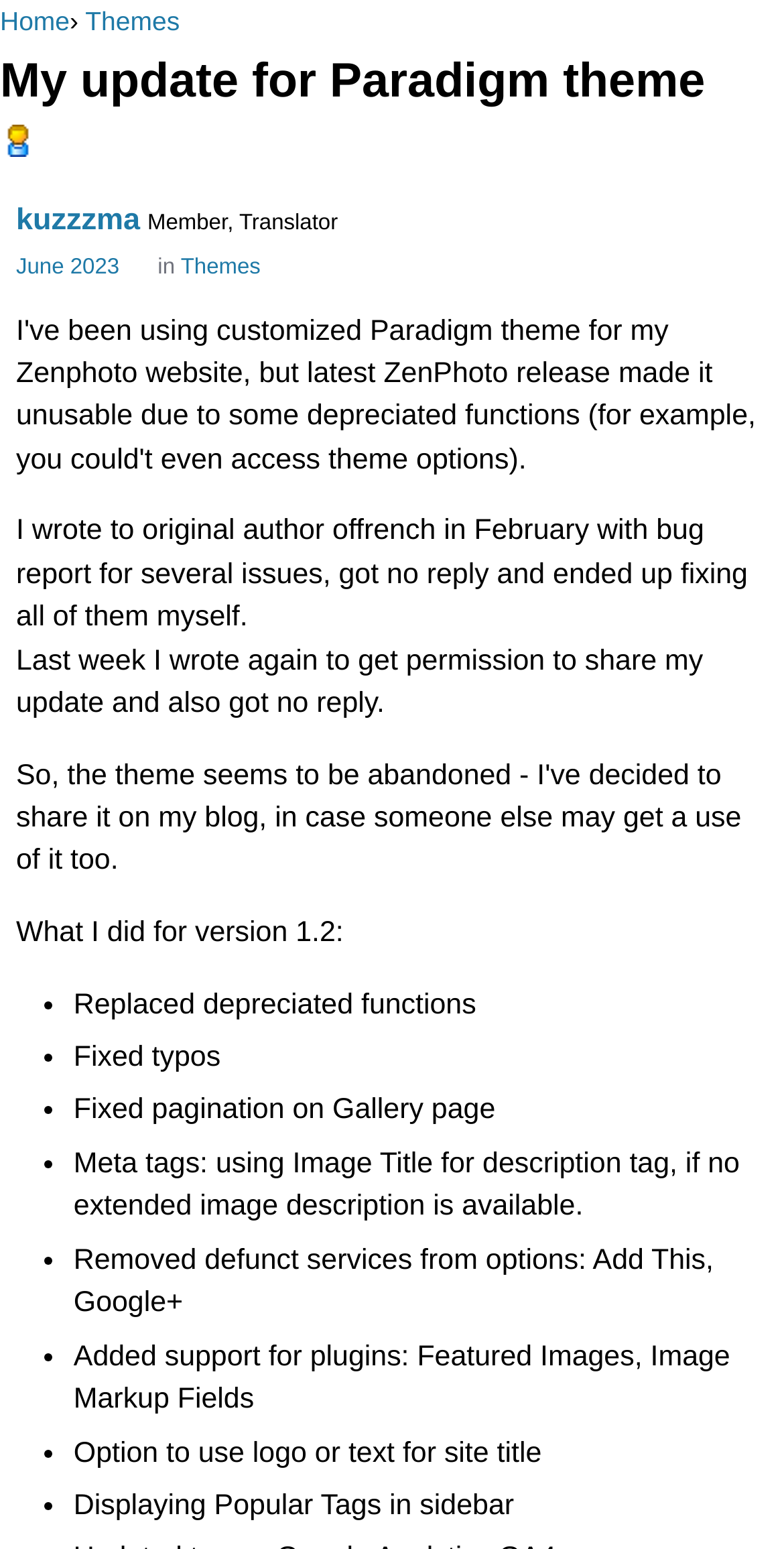Give a one-word or one-phrase response to the question:
How many changes were made to the theme?

8